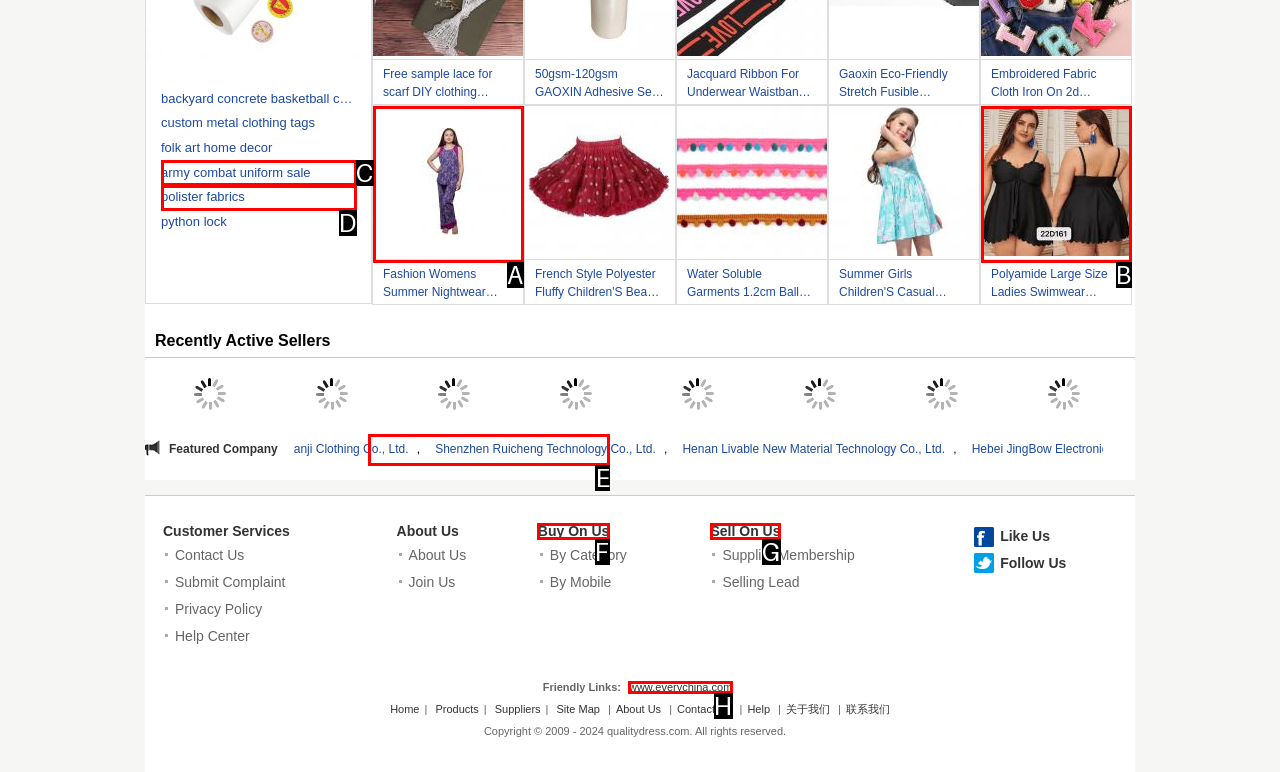Tell me which one HTML element best matches the description: army combat uniform sale Answer with the option's letter from the given choices directly.

C